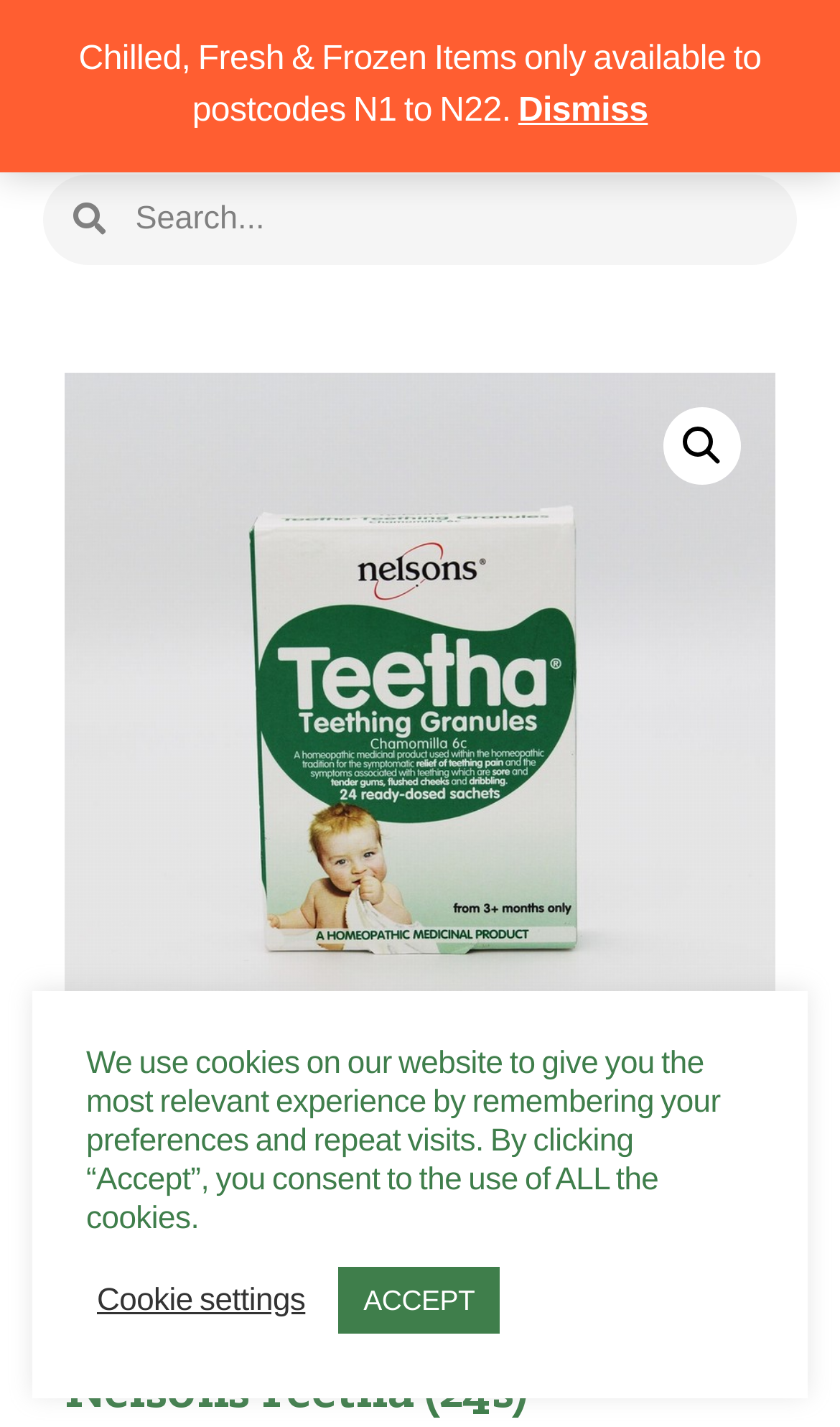Please answer the following question using a single word or phrase: 
Is the menu expanded?

No